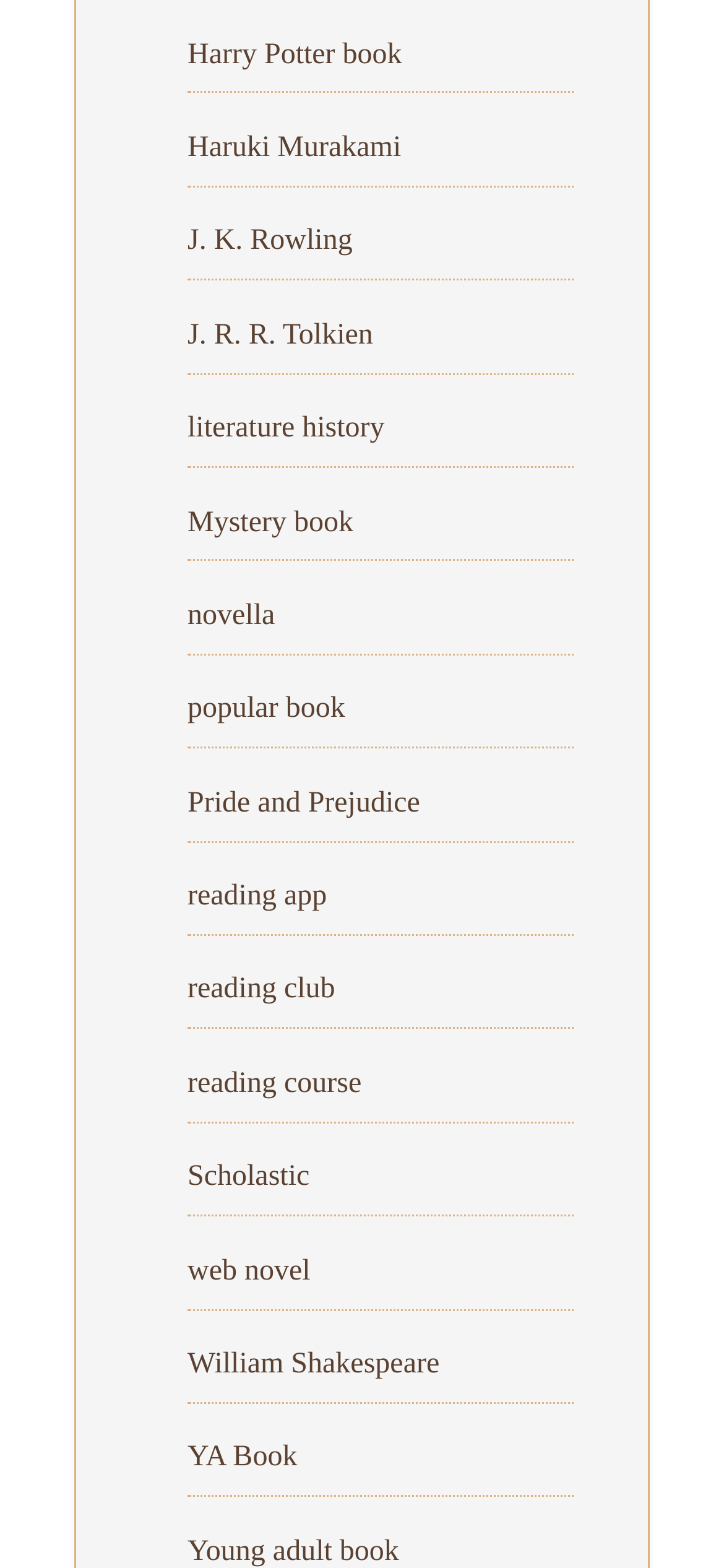Based on the image, provide a detailed and complete answer to the question: 
What is the second book title listed?

By reviewing the links on the webpage, I found that the second book title listed is Haruki Murakami, which is located at the second link from the top.